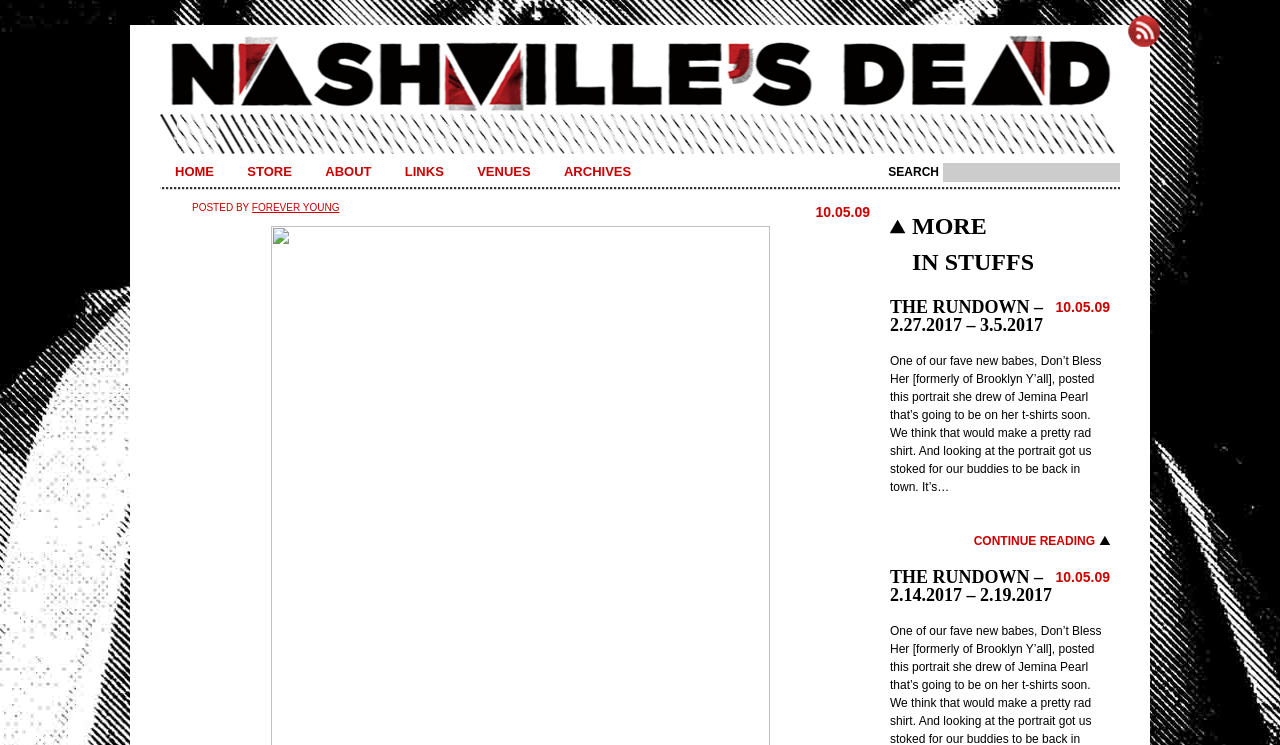Locate the bounding box coordinates of the clickable area to execute the instruction: "Click on the 'HOME' link". Provide the coordinates as four float numbers between 0 and 1, represented as [left, top, right, bottom].

[0.125, 0.22, 0.167, 0.24]